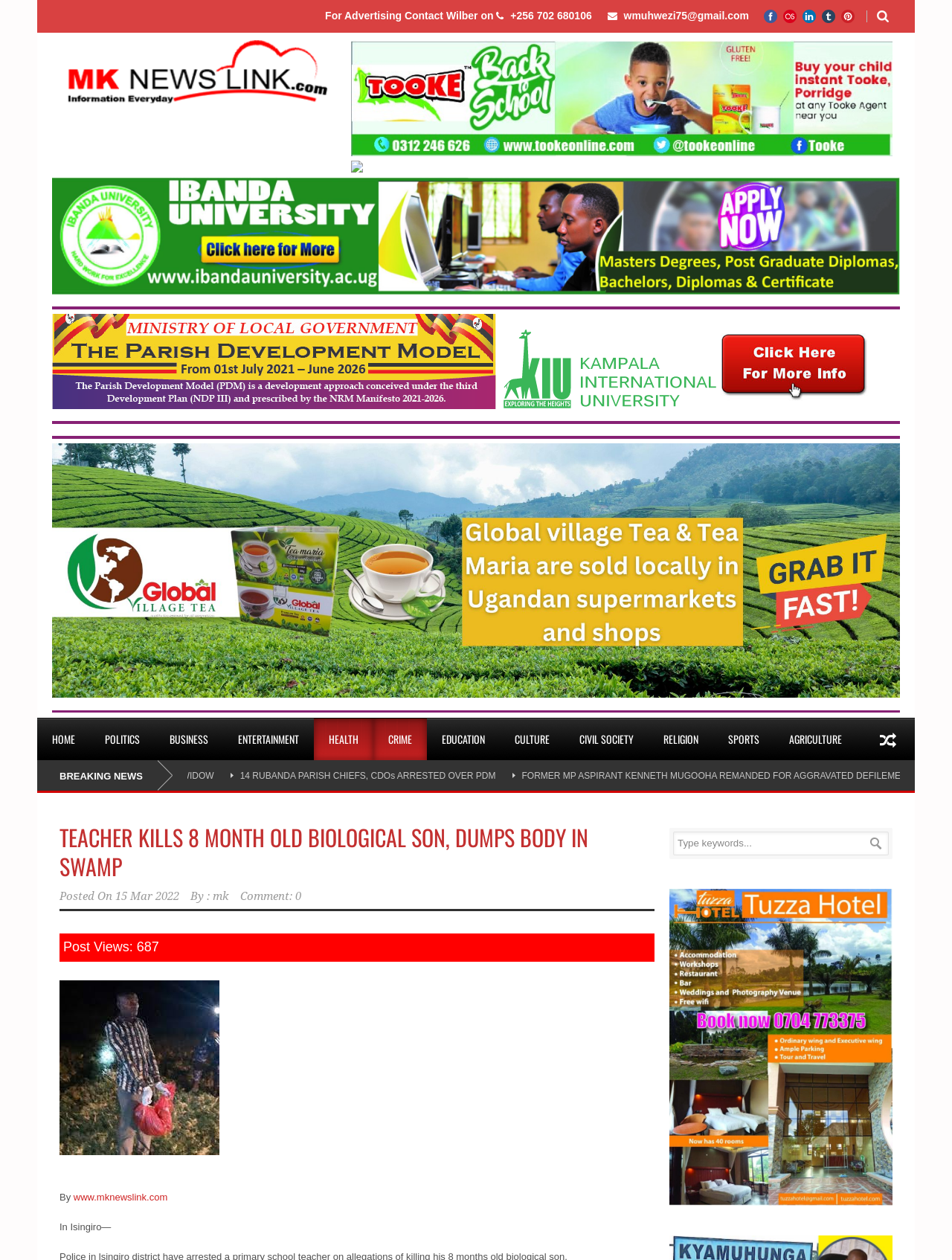Offer a thorough description of the webpage.

This webpage appears to be a news article from MK Newslink. At the top, there are several social media links, including Facebook, LastFM, LinkedIn, Tumblr, and Pinterest, aligned horizontally. Below these links, there is a section for advertising contact information, including a phone number and email address.

The main content of the webpage is divided into two columns. The left column contains a list of news categories, including Home, Politics, Business, Entertainment, and more, which are links to other pages on the website. Below these categories, there is a section with a breaking news headline and two news article links.

The right column contains the main news article, which is about a teacher who killed his 8-month-old biological son and dumped the body in a swamp. The article has a heading, followed by a link to the article, and then the article content. Below the article, there is information about the post, including the date it was posted, the author, and the number of comments and views.

At the bottom of the page, there is a search bar where users can type keywords to search for articles. There is also a button next to the search bar. Additionally, there is a figure or image related to the news article, which is located below the search bar.

Overall, the webpage has a simple and organized layout, with clear headings and concise text, making it easy to navigate and read.